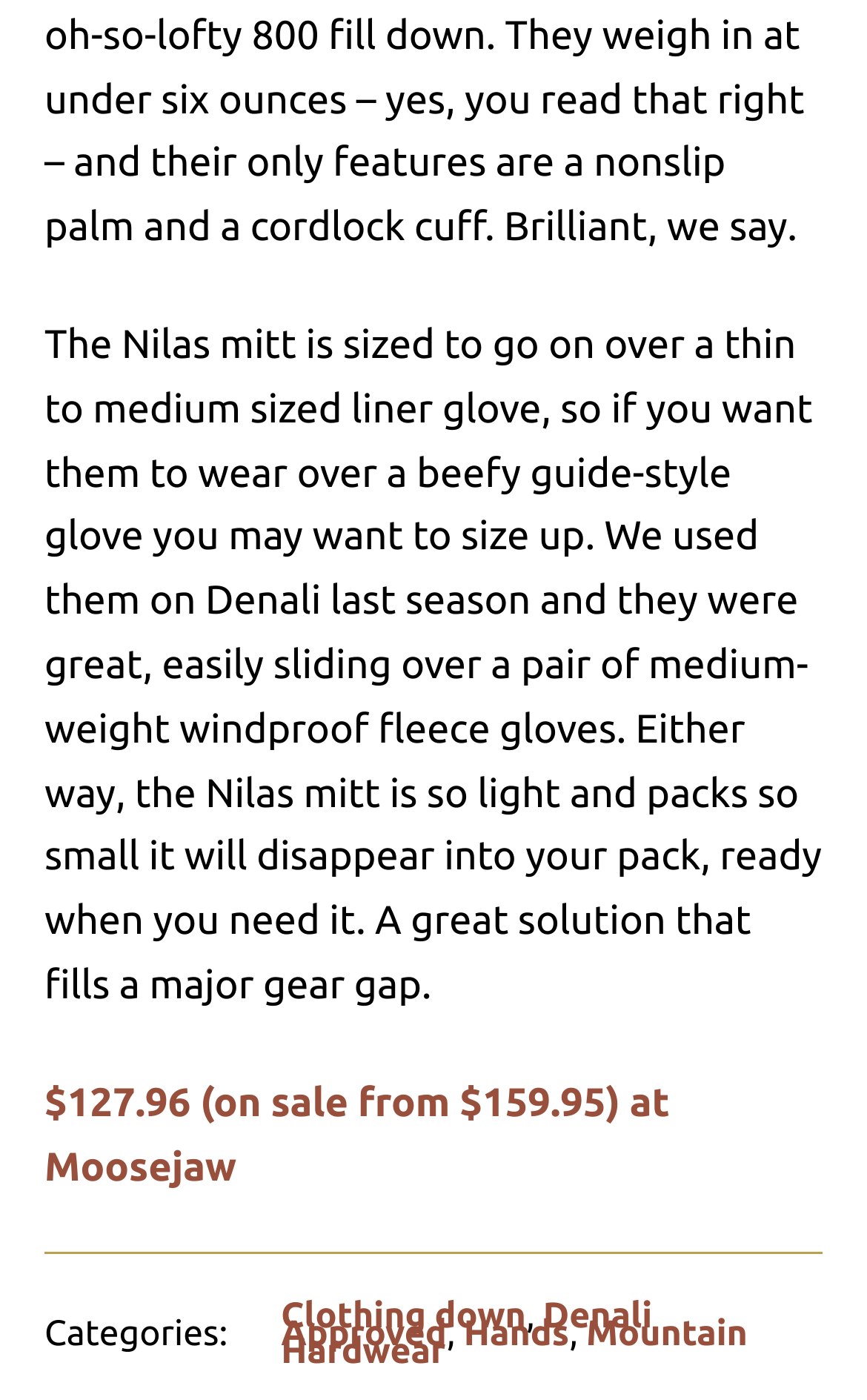Using the provided element description "Denali Approved", determine the bounding box coordinates of the UI element.

[0.324, 0.927, 0.752, 0.968]